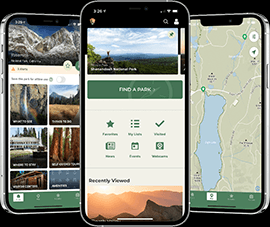What type of enthusiasts is the NPS app intended for?
Kindly offer a comprehensive and detailed response to the question.

The caption describes the NPS app as a valuable companion for outdoor enthusiasts, suggesting that the app is intended for individuals who enjoy outdoor activities and visiting national parks.